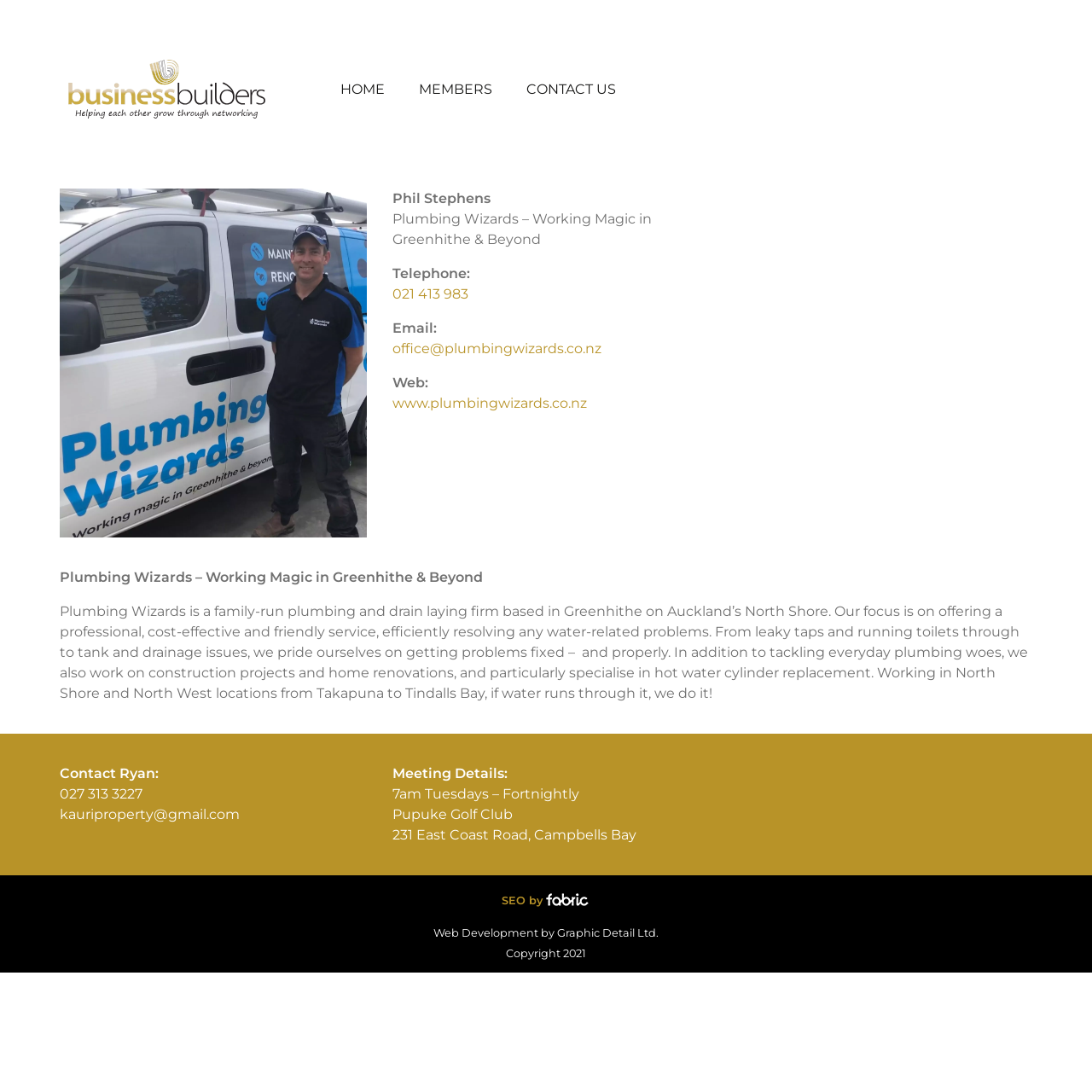Please answer the following question as detailed as possible based on the image: 
What is the name of the person on the webpage?

I found the answer by looking at the static text elements on the webpage. The element with ID 133 has the text 'Phil Stephens', which suggests that it is the name of the person being referred to on the webpage.